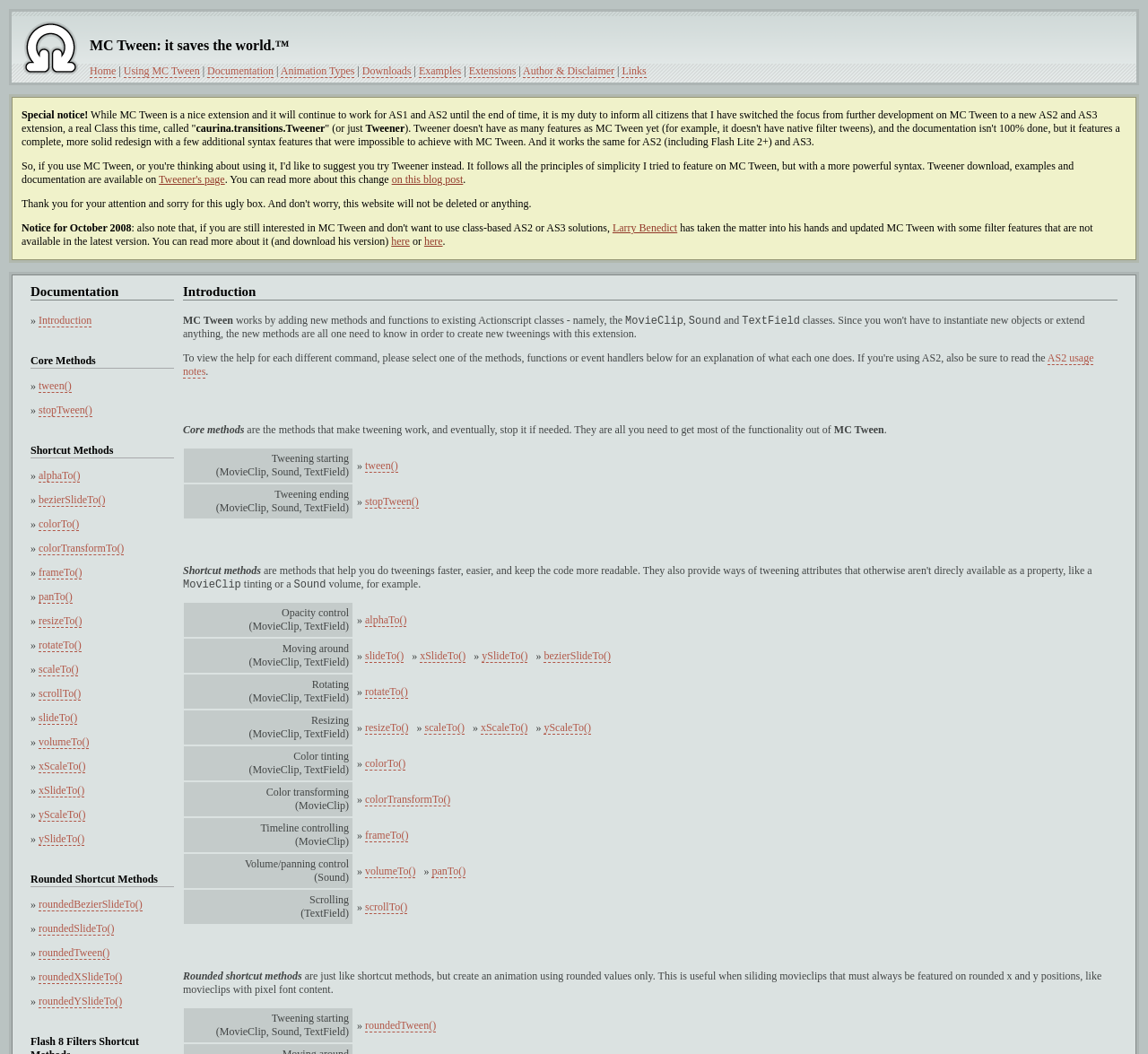Could you find the bounding box coordinates of the clickable area to complete this instruction: "Check the 'AS2 usage notes'"?

[0.159, 0.334, 0.953, 0.359]